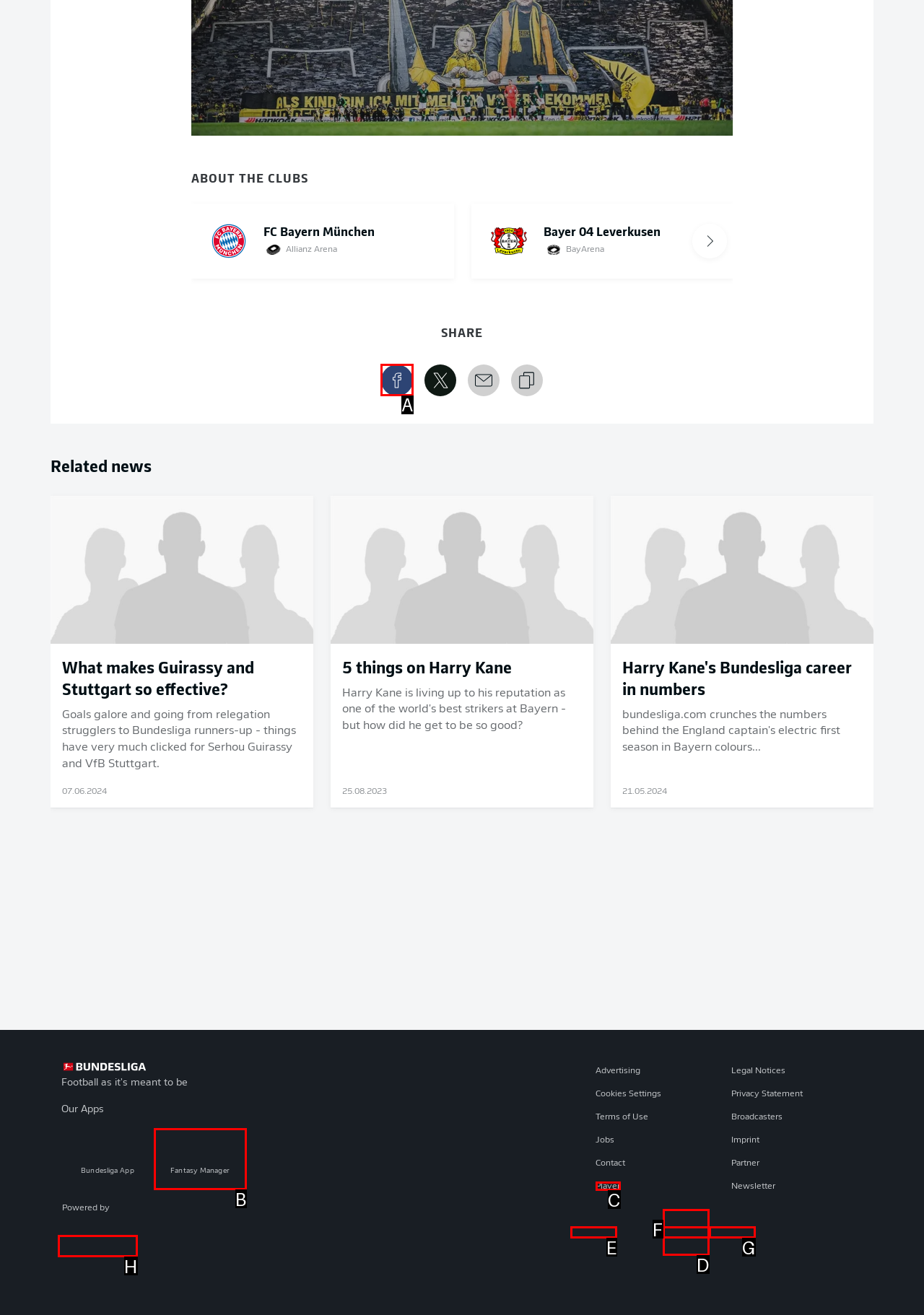Indicate the letter of the UI element that should be clicked to accomplish the task: Share on facebook. Answer with the letter only.

A